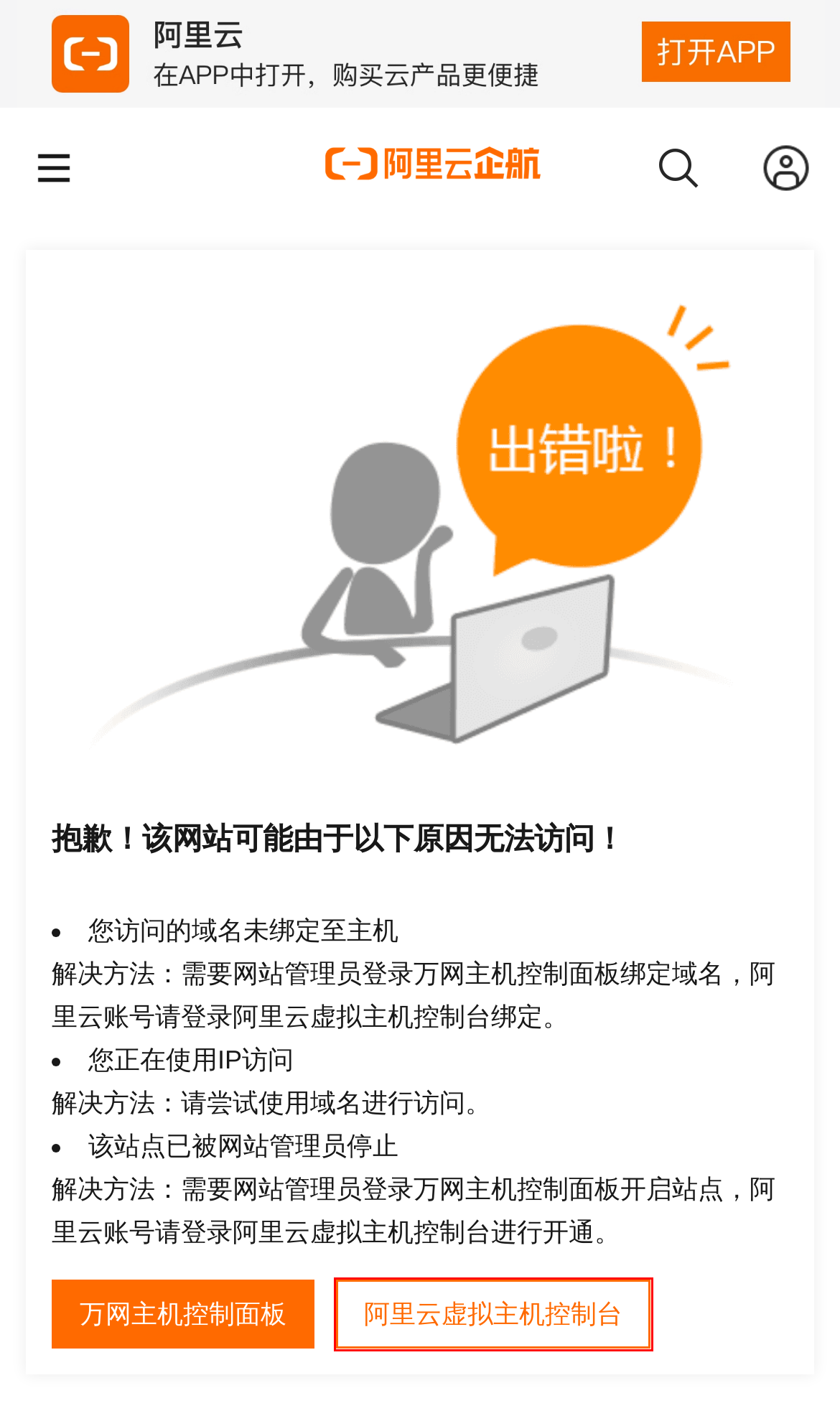Given a screenshot of a webpage with a red rectangle bounding box around a UI element, select the best matching webpage description for the new webpage that appears after clicking the highlighted element. The candidate descriptions are:
A. 主机管理控制台
B. 阿里云官网法律声明及隐私权政策
C. 阿里云官网Cookies政策
D. 阿里云-联系我们
E. 阿里云登录 - 欢迎登录阿里云，安全稳定的云计算服务平台
F. 阿里云培训中心 - 阿里云
G. 天池大数据众智平台-阿里云天池
H. 阿里云开发者社区-云计算社区-阿里云

E